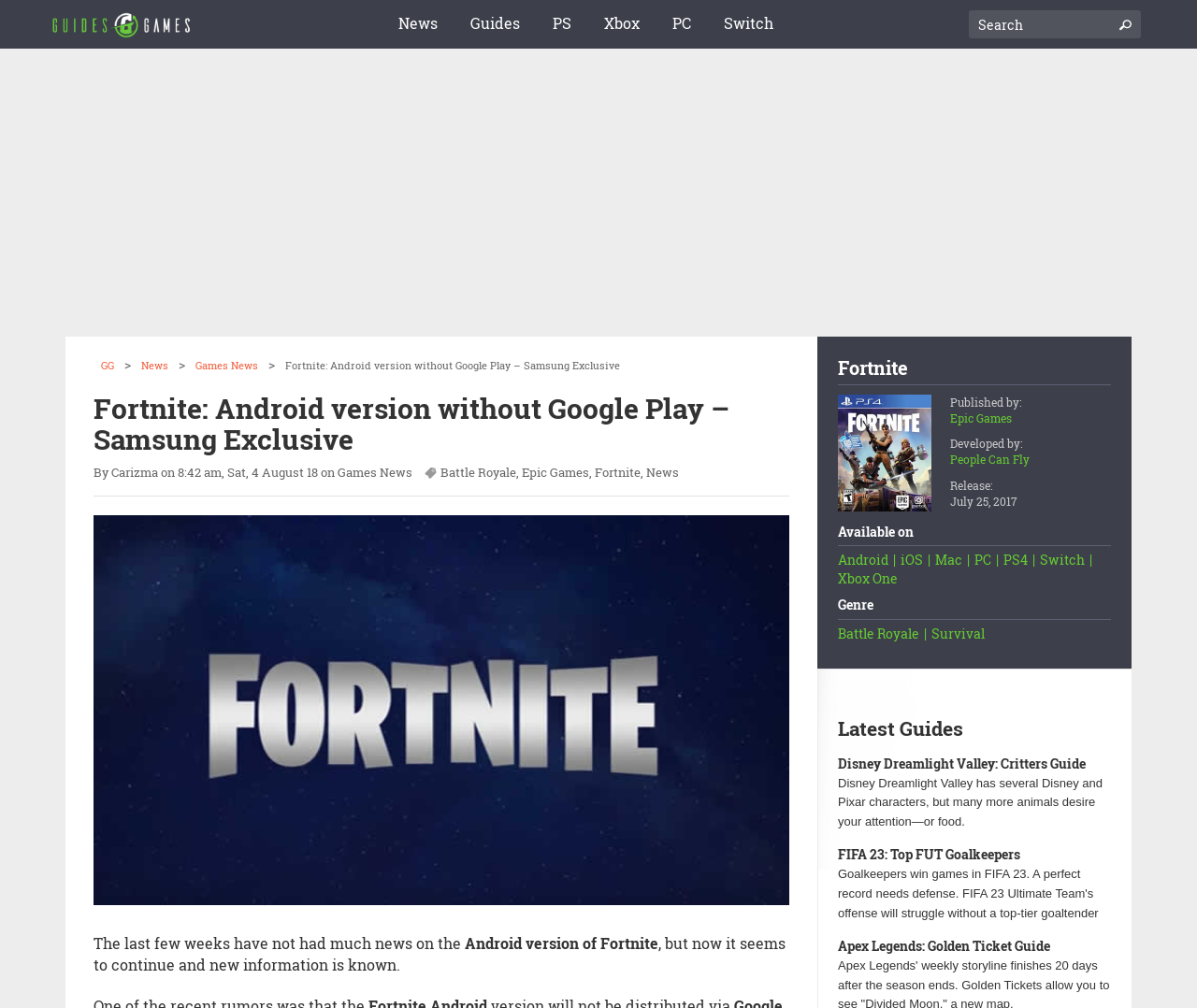What is the name of the game discussed in this article?
Look at the webpage screenshot and answer the question with a detailed explanation.

I determined the answer by looking at the heading 'Fortnite: Android version without Google Play – Samsung Exclusive' and the image with the same name, which suggests that the article is about Fortnite.